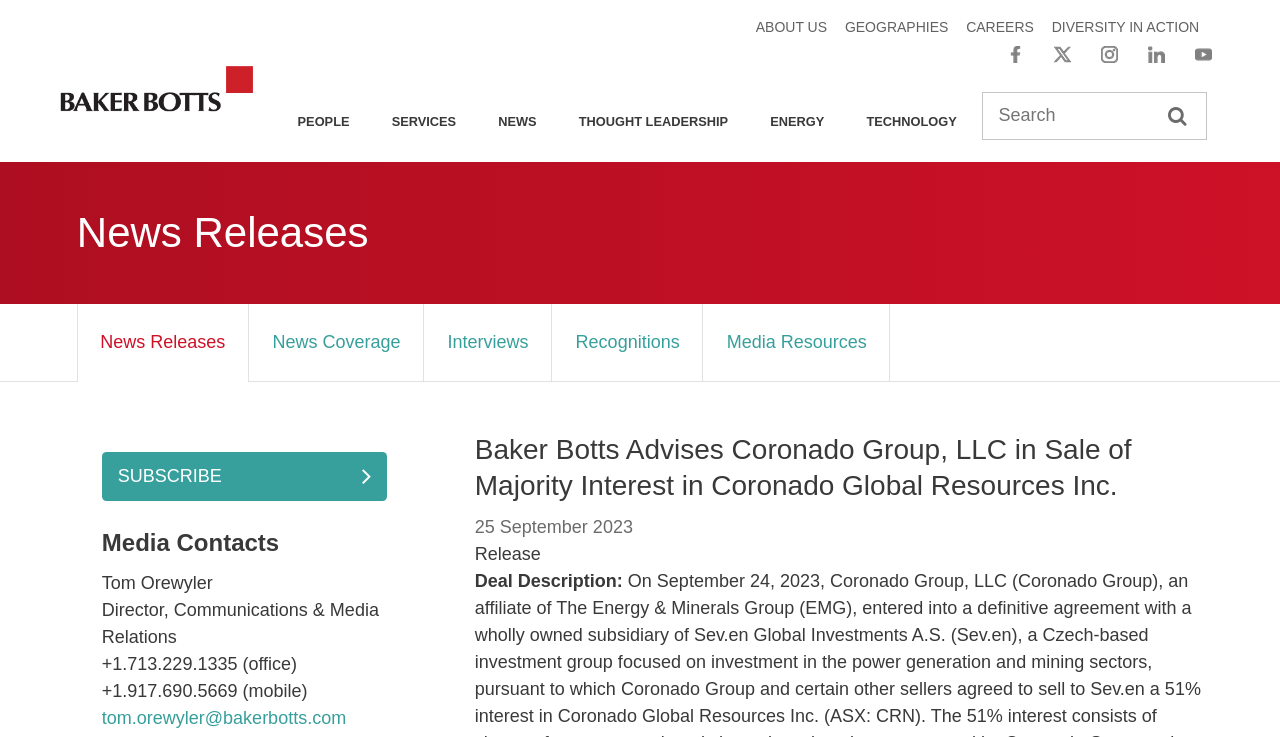How many social media links are present?
Based on the visual information, provide a detailed and comprehensive answer.

I counted the social media links present in the webpage, which are Facebook, Twitter, Instagram, LinkedIn, and YouTube, making a total of 5 links.